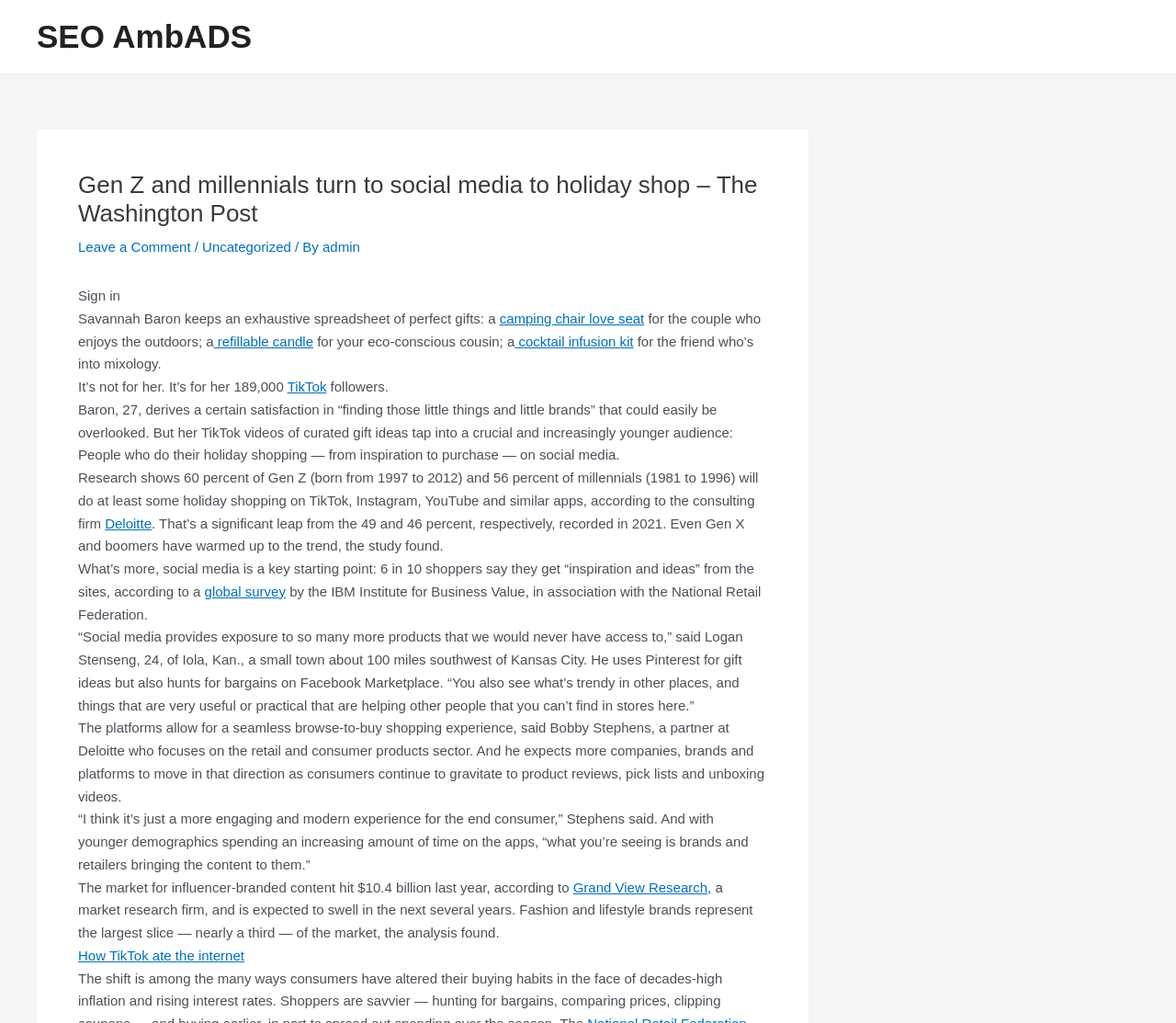Extract the primary heading text from the webpage.

Gen Z and millennials turn to social media to holiday shop – The Washington Post